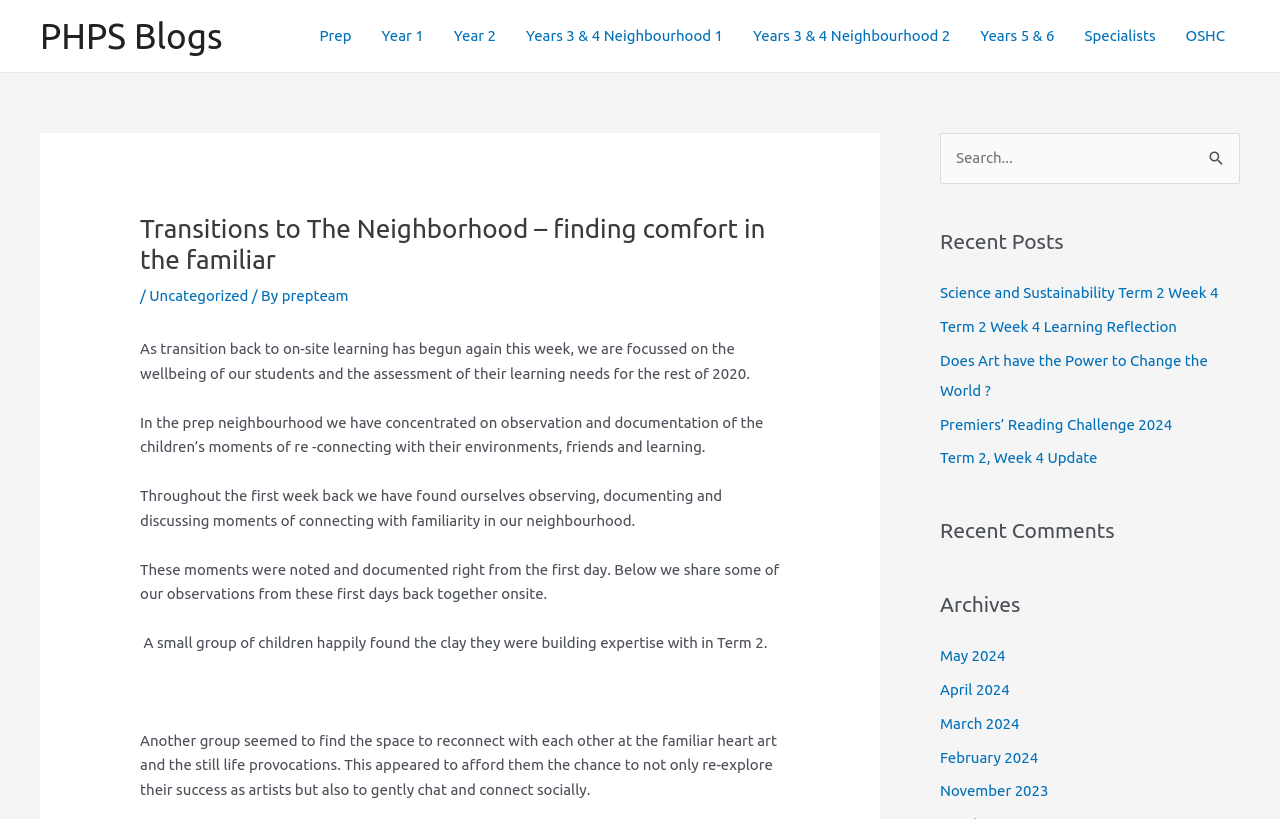Identify the bounding box coordinates for the region of the element that should be clicked to carry out the instruction: "Click on the 'Uncategorized' link". The bounding box coordinates should be four float numbers between 0 and 1, i.e., [left, top, right, bottom].

[0.117, 0.351, 0.194, 0.372]